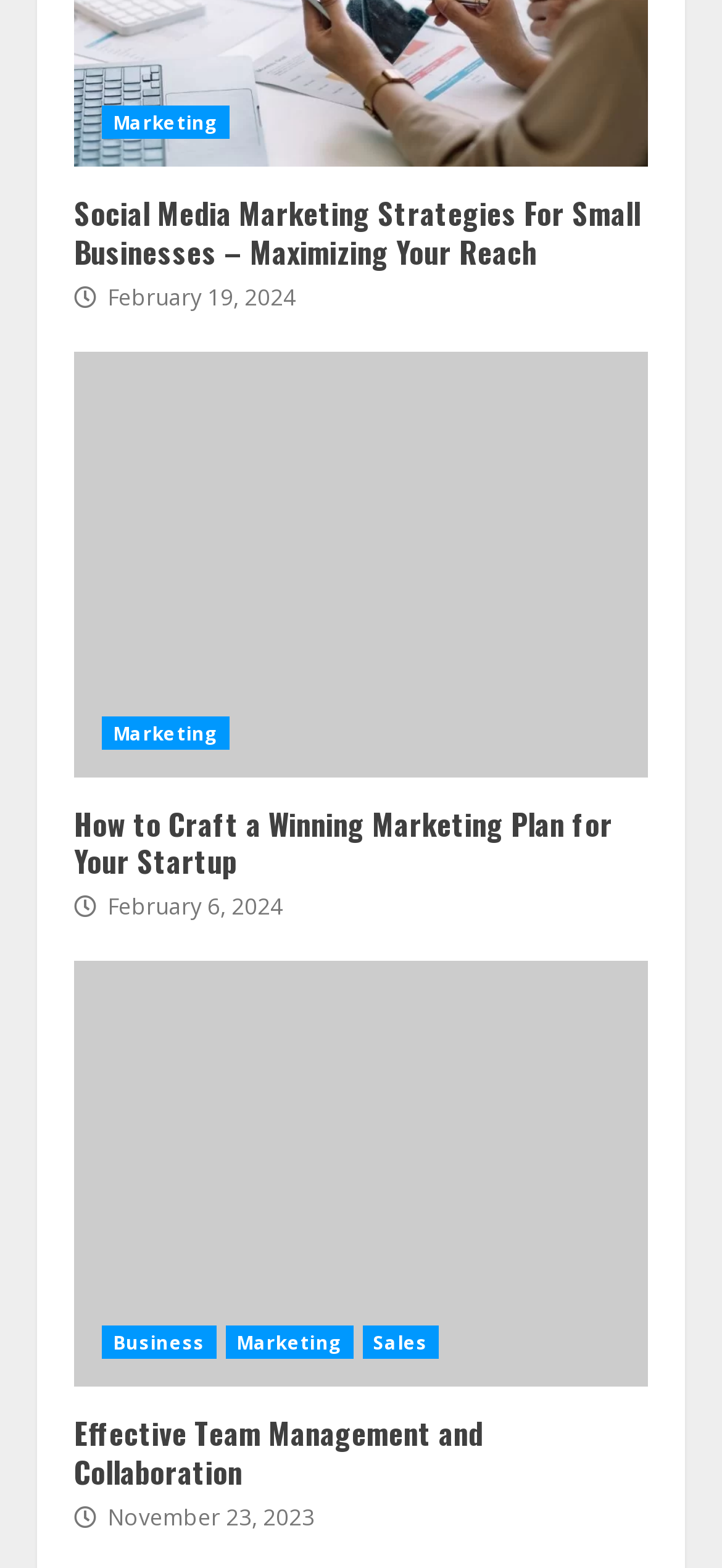Please provide a comprehensive answer to the question below using the information from the image: What is the date of the third article?

The third article has a 'February 6, 2024' label, which indicates that the date of the third article is February 6, 2024.